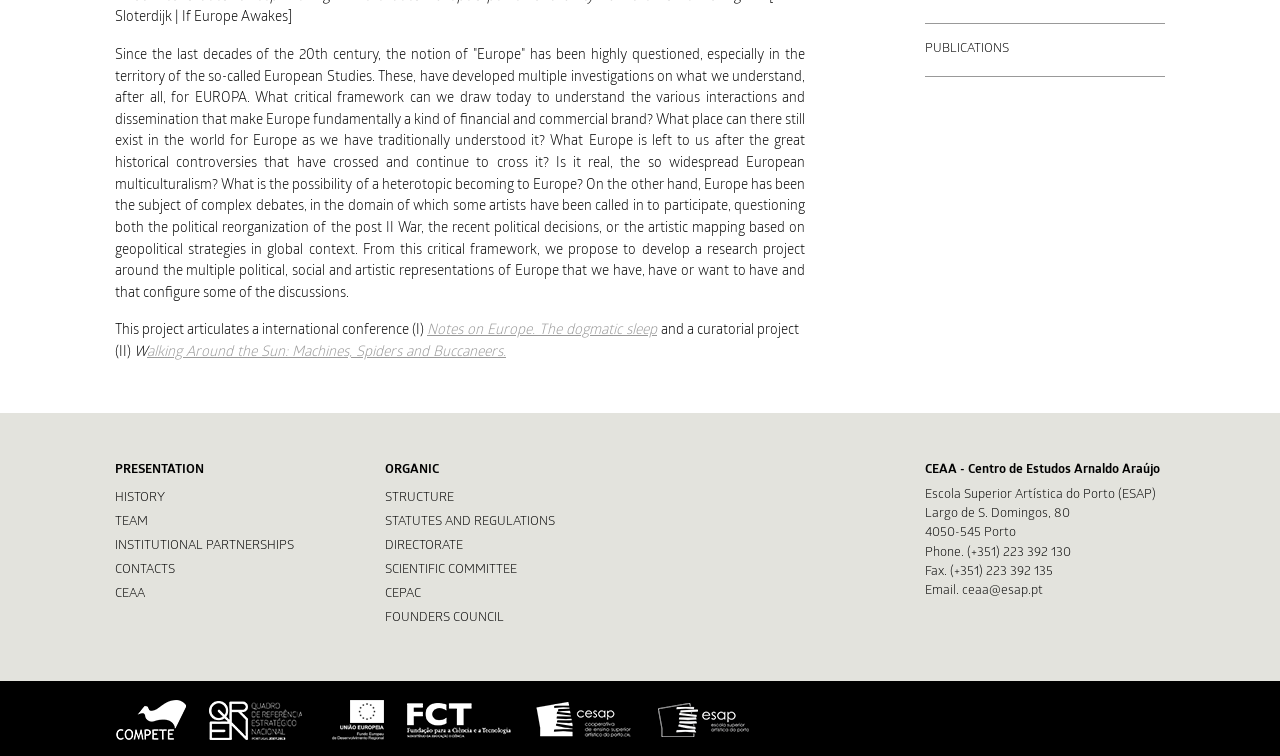Identify the bounding box for the UI element specified in this description: "Scientific Committee". The coordinates must be four float numbers between 0 and 1, formatted as [left, top, right, bottom].

[0.301, 0.745, 0.404, 0.765]